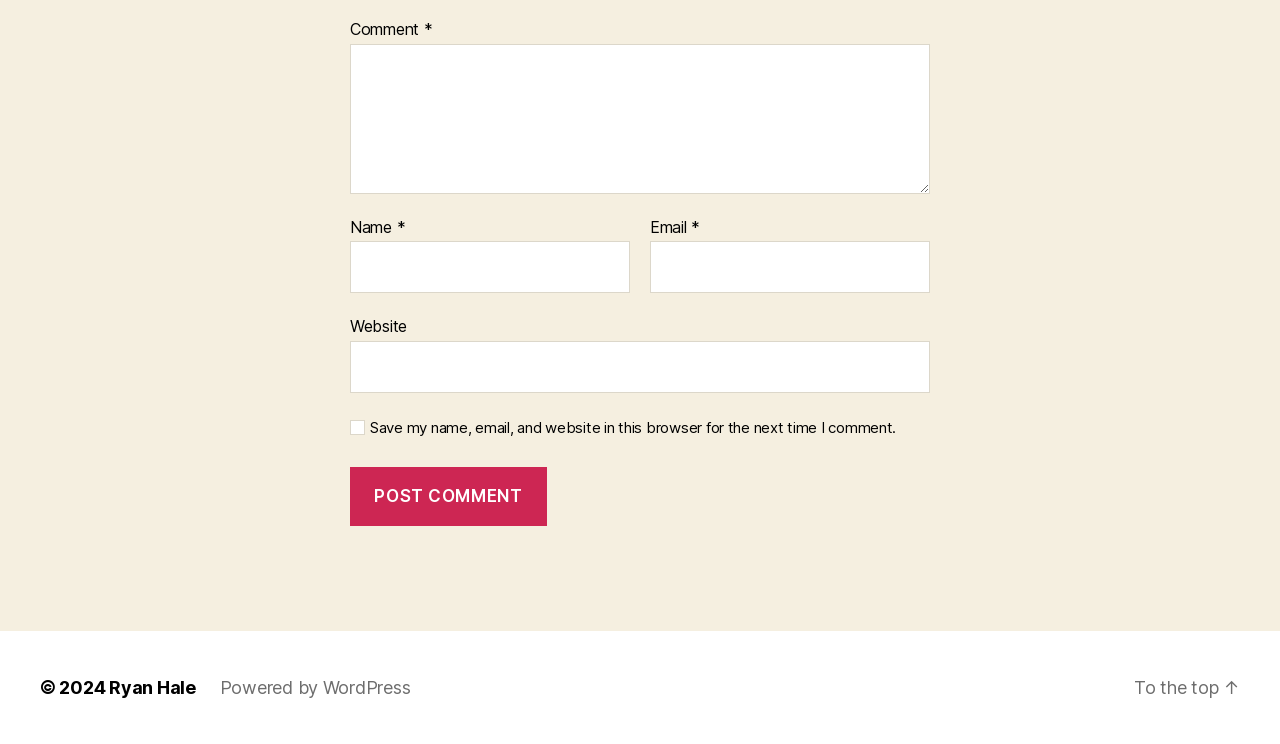Determine the bounding box coordinates of the element's region needed to click to follow the instruction: "Click the post comment button". Provide these coordinates as four float numbers between 0 and 1, formatted as [left, top, right, bottom].

[0.273, 0.628, 0.427, 0.707]